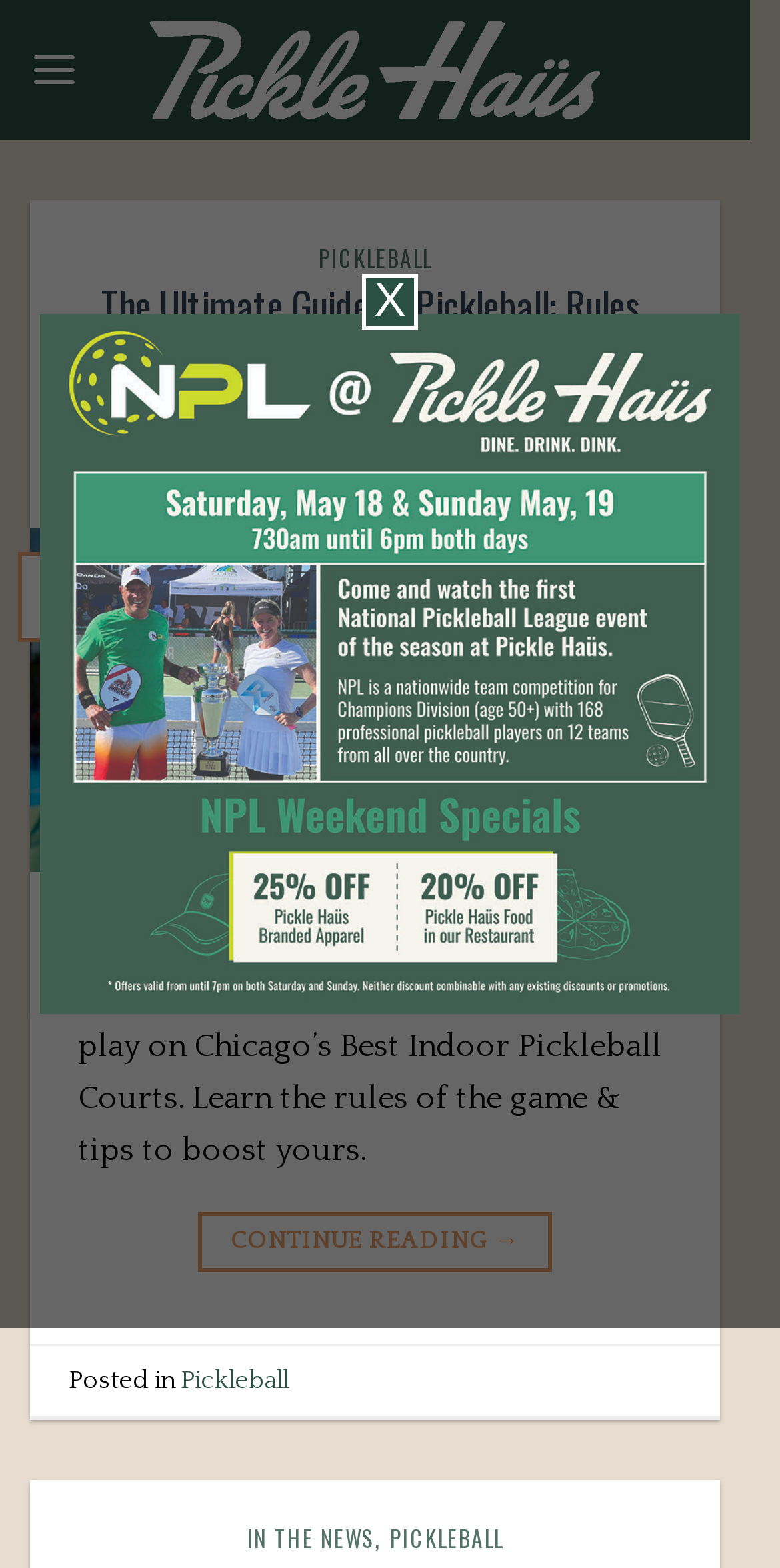How many links are there in the main article? Examine the screenshot and reply using just one word or a brief phrase.

4